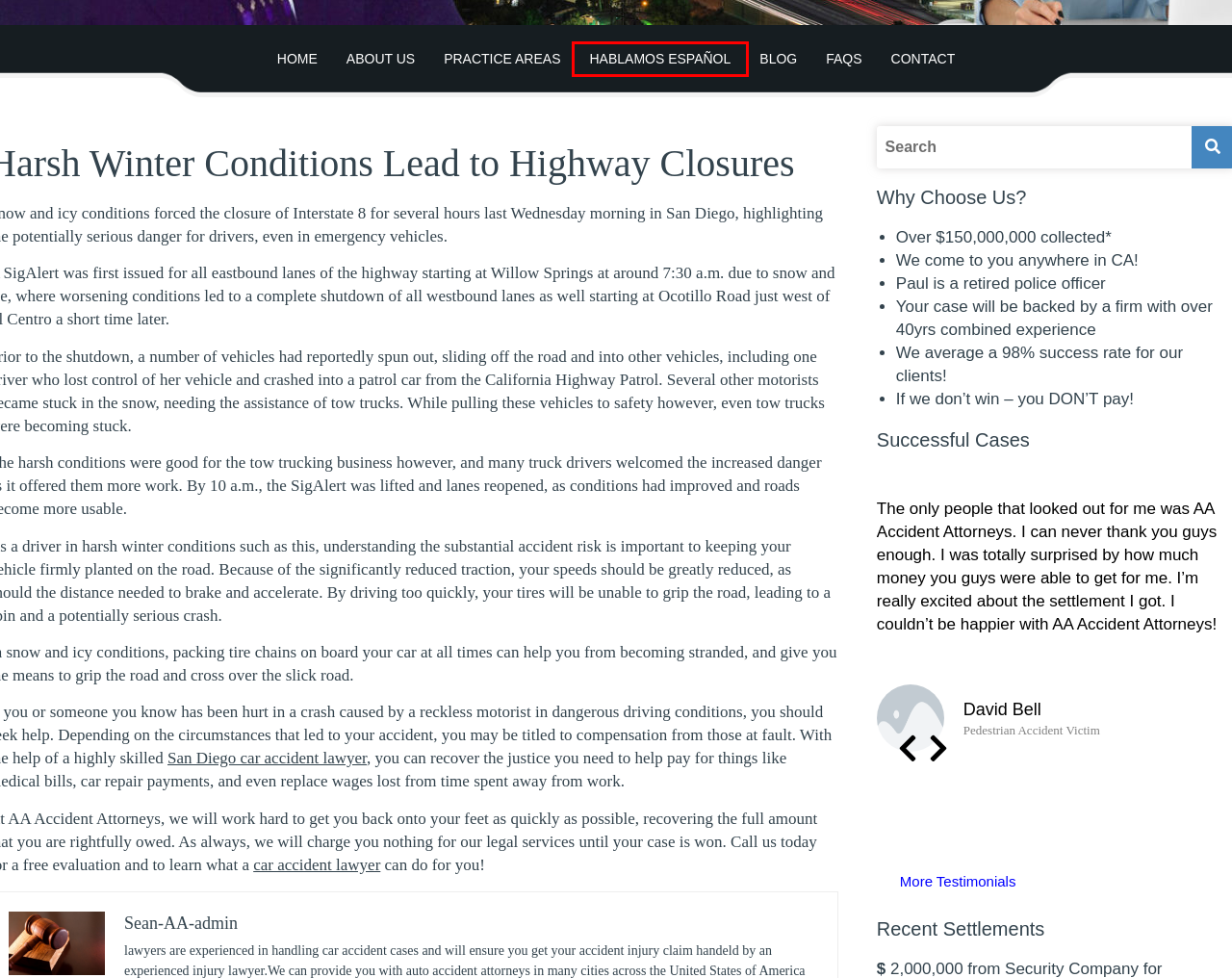Examine the screenshot of the webpage, which has a red bounding box around a UI element. Select the webpage description that best fits the new webpage after the element inside the red bounding box is clicked. Here are the choices:
A. Client Testimonials | AA Accident Attorneys
B. Contact Us | AA Accident Attorneys
C. Sean-AA-admin, Author at California AA Accident Attorneys
D. #1 Car Accident Lawyer in California | AA Accident Attorneys
E. About us | AA Accident Attorneys
F. Practice Areas | Injury Lawyer | AA Accident Attorneys
G. Áreas de Práctica | AA Accident Attorneys
H. FAQ | AA Accident Attorneys

G